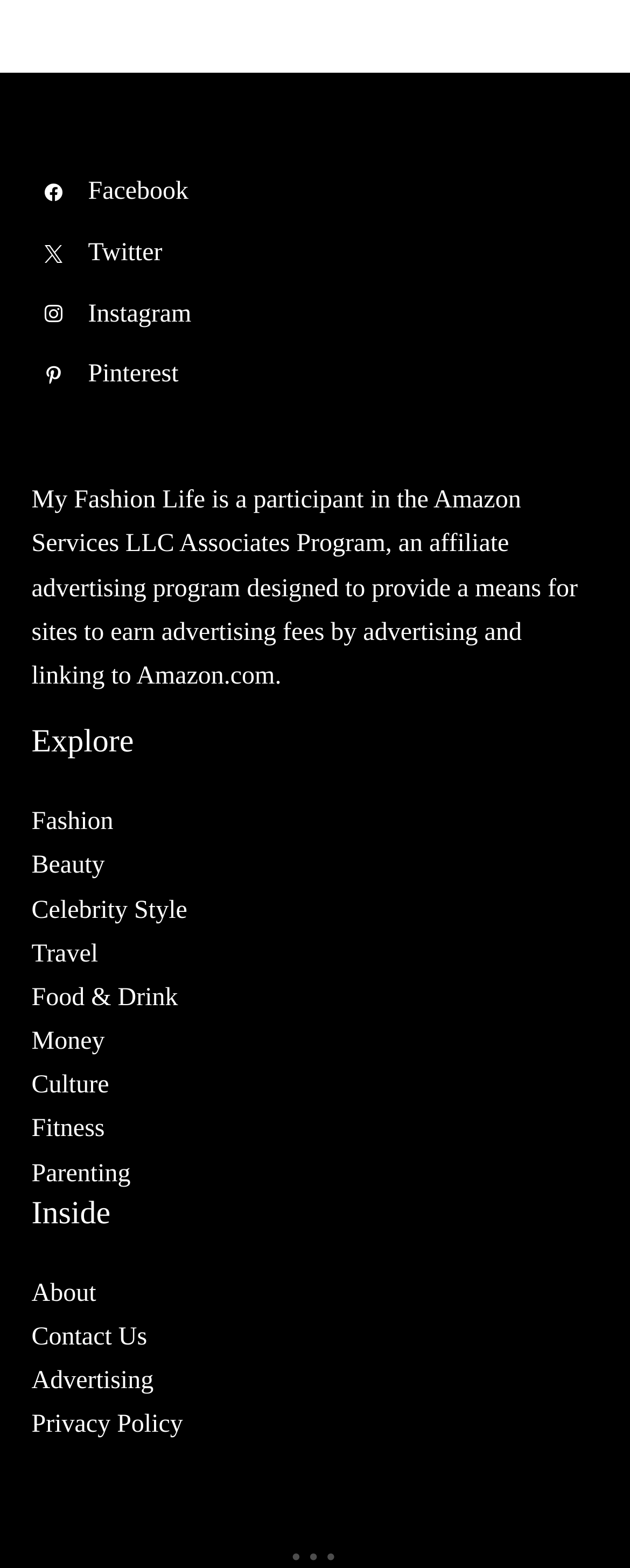How many links are there in the Inside section?
Offer a detailed and exhaustive answer to the question.

I counted the number of links in the Inside section, which are About, Contact Us, Advertising, and Privacy Policy, and found that there are 4 links available.